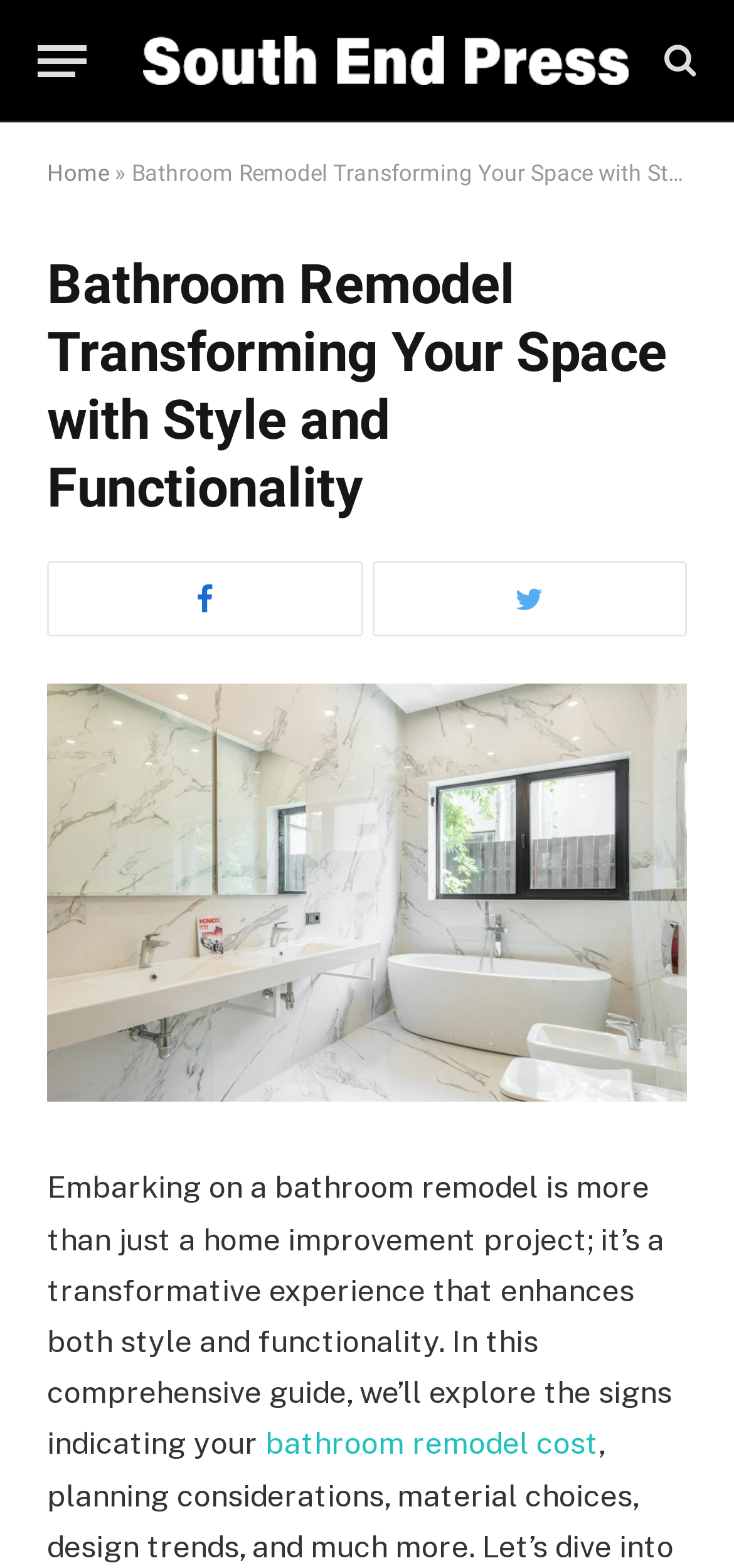Determine the bounding box coordinates of the UI element described by: "Home".

[0.064, 0.102, 0.149, 0.119]